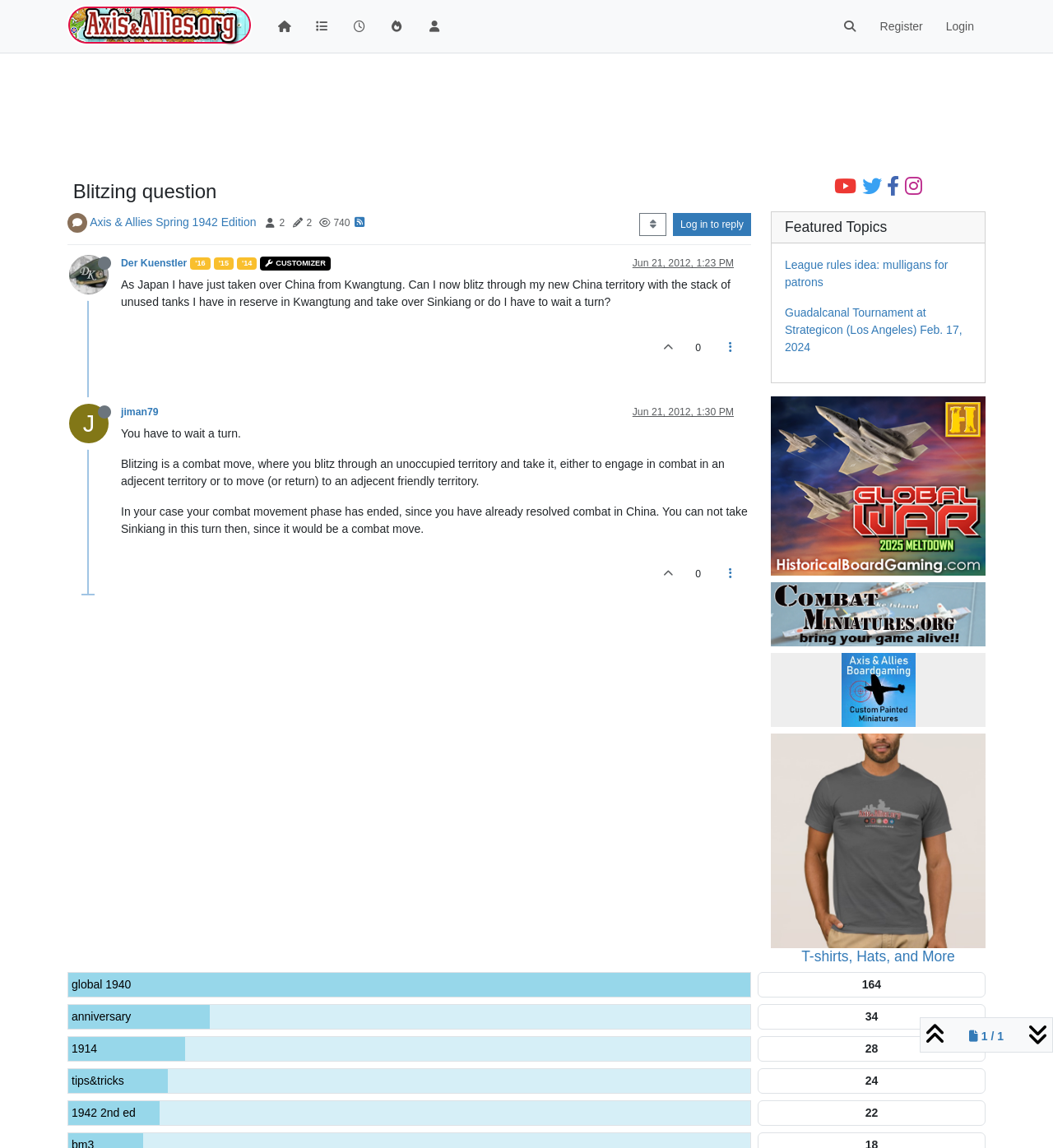What is the category of the topic 'Blitzing question'?
Please describe in detail the information shown in the image to answer the question.

The category of the topic 'Blitzing question' can be found by looking at the top of the topic section, where it says 'Axis & Allies Spring 1942 Edition'.